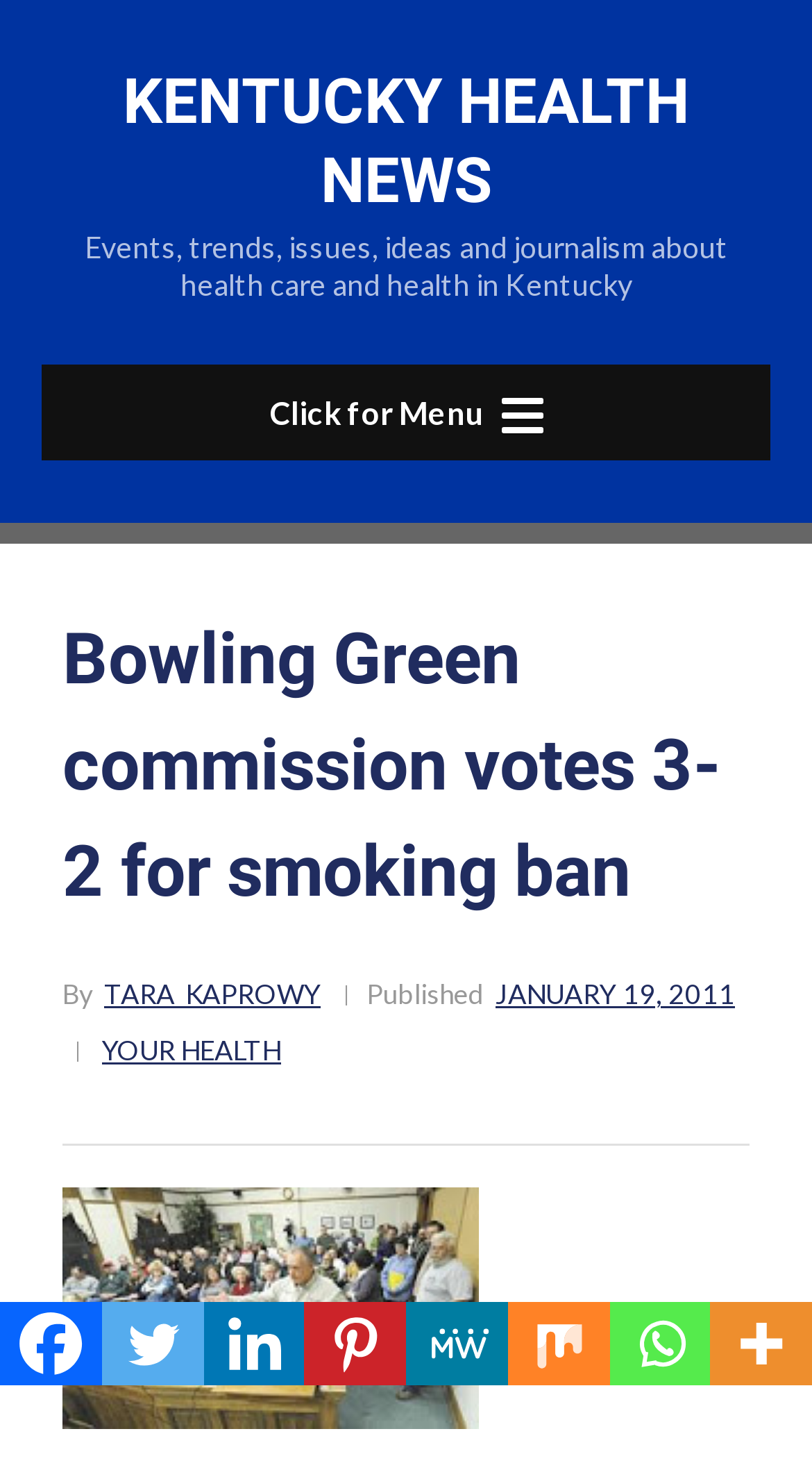Determine the bounding box coordinates for the clickable element required to fulfill the instruction: "Learn about CentOS". Provide the coordinates as four float numbers between 0 and 1, i.e., [left, top, right, bottom].

None